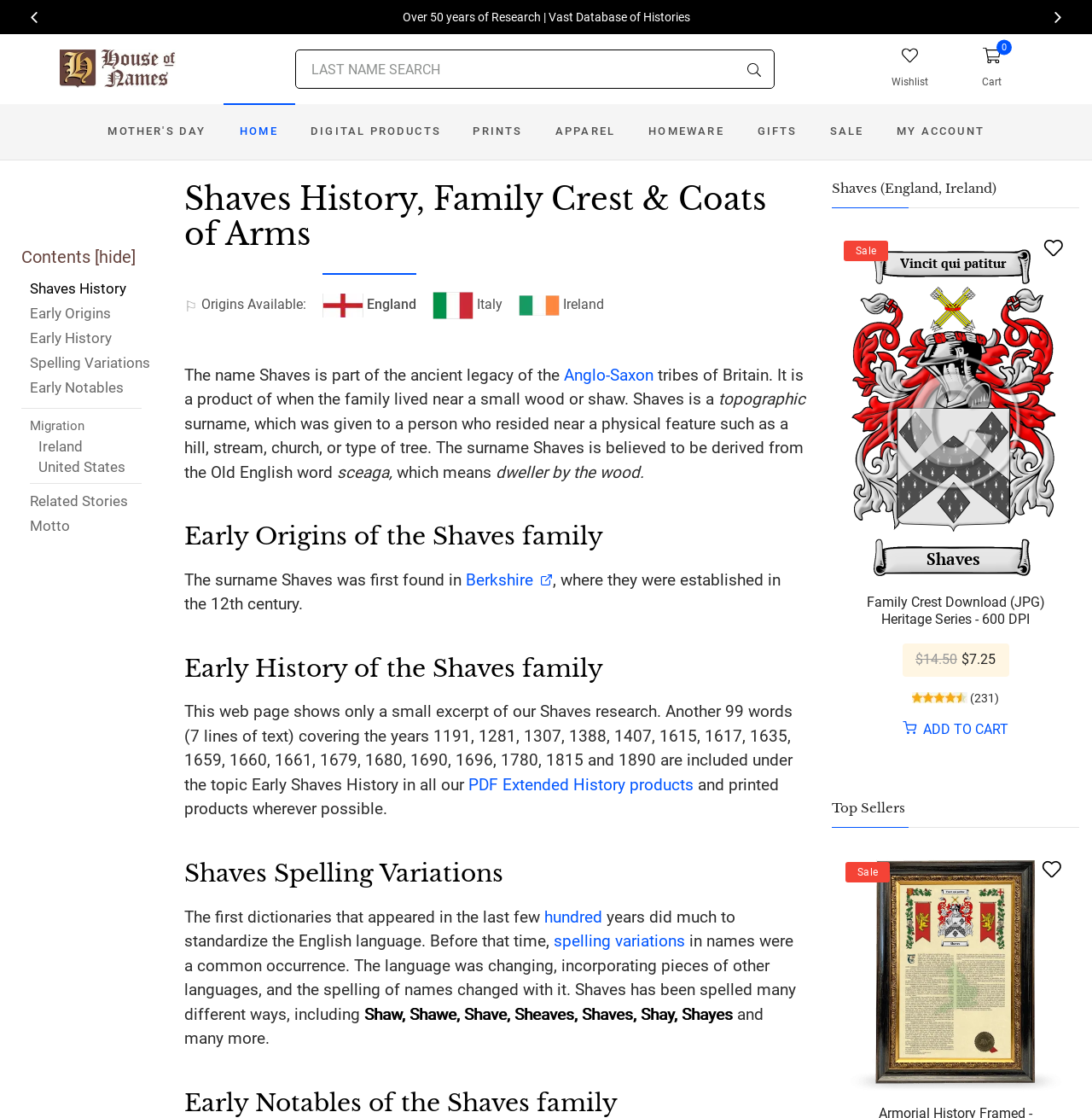What is the average rating of the product?
Please provide a detailed answer to the question.

The average rating of the product is 4.9, which can be found in the image '4.9 Average Rating'.